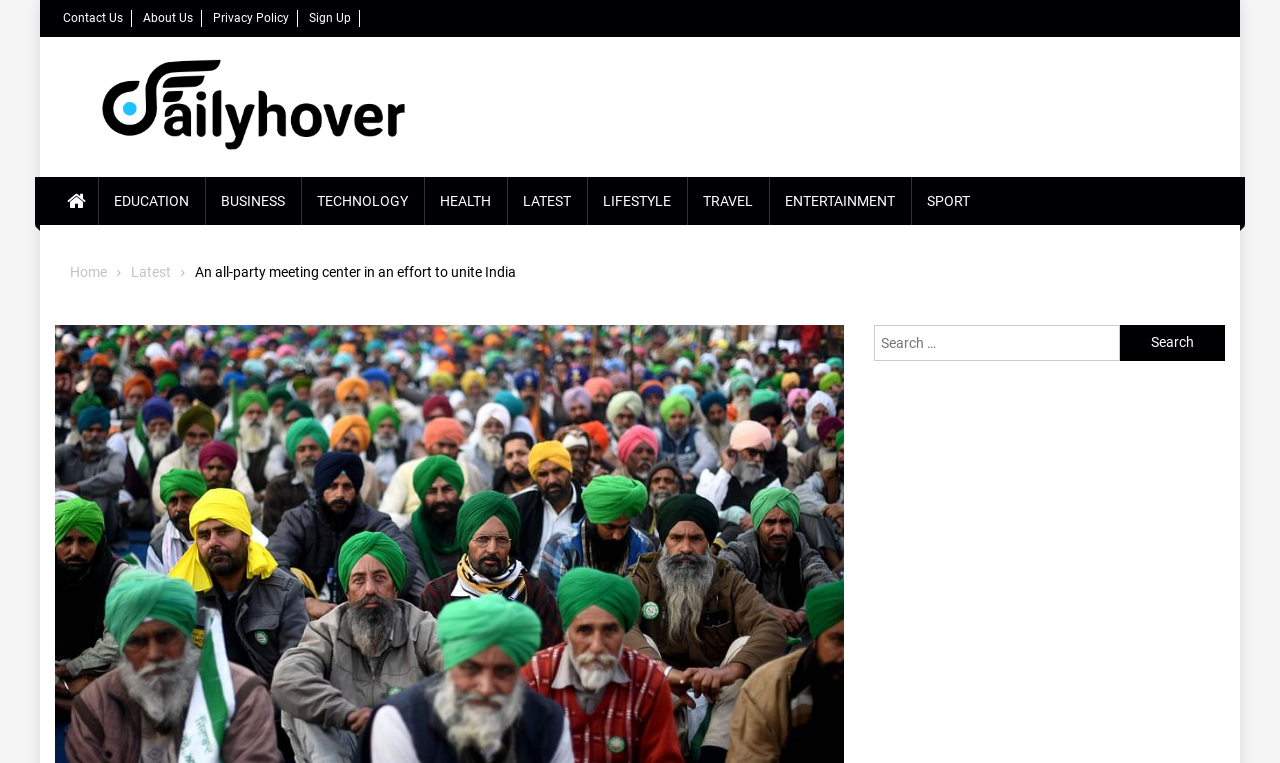Determine the bounding box coordinates for the region that must be clicked to execute the following instruction: "search for something".

[0.683, 0.426, 0.875, 0.473]